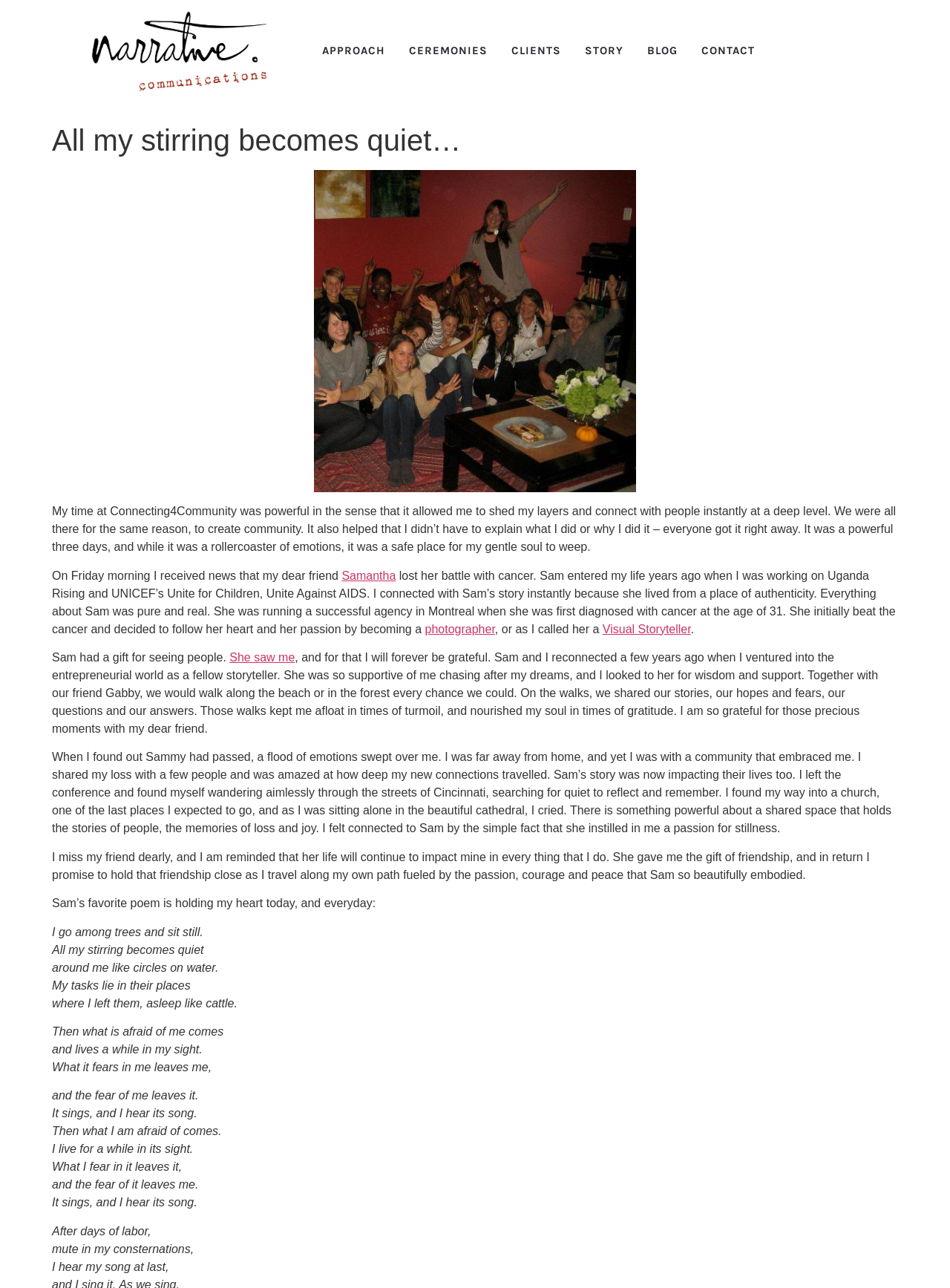Please give a succinct answer using a single word or phrase:
What is the location where the author received news of Samantha's passing?

Cincinnati